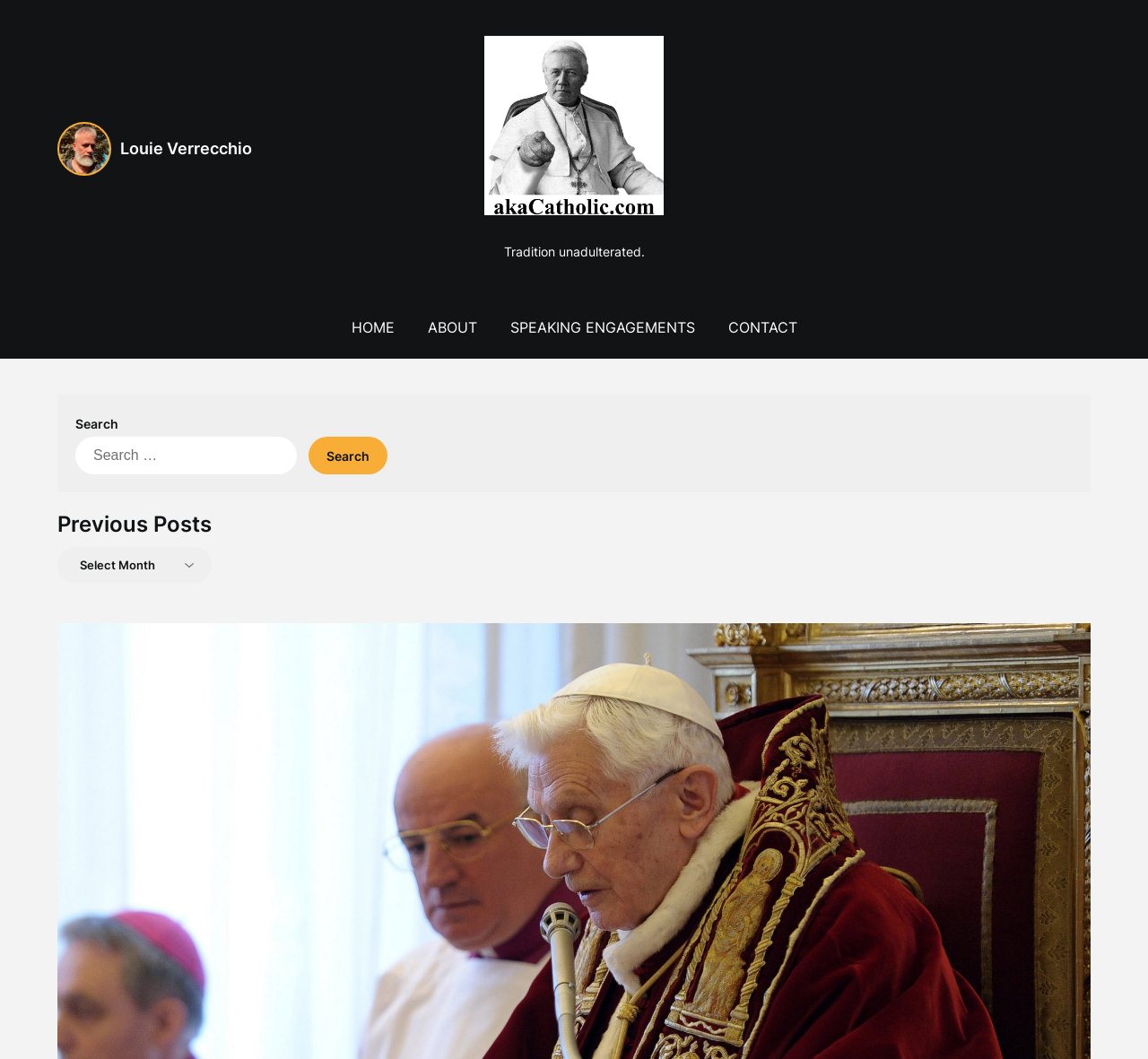What is the tagline of the website?
Please give a detailed and thorough answer to the question, covering all relevant points.

The tagline of the website is 'Tradition unadulterated.', which is located below the author's name and above the top navigation bar.